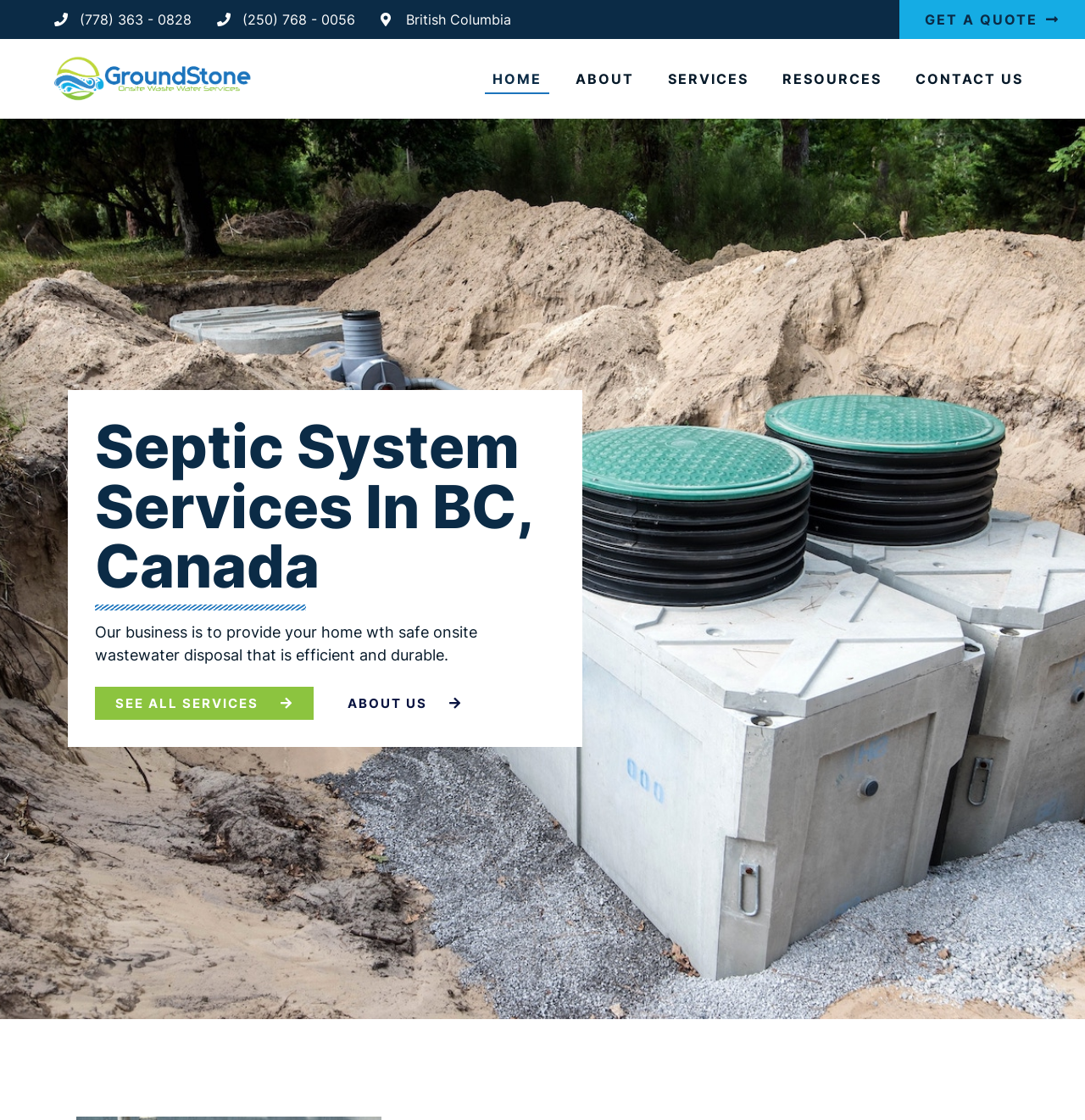Respond to the question below with a single word or phrase:
How many main navigation links are there?

5